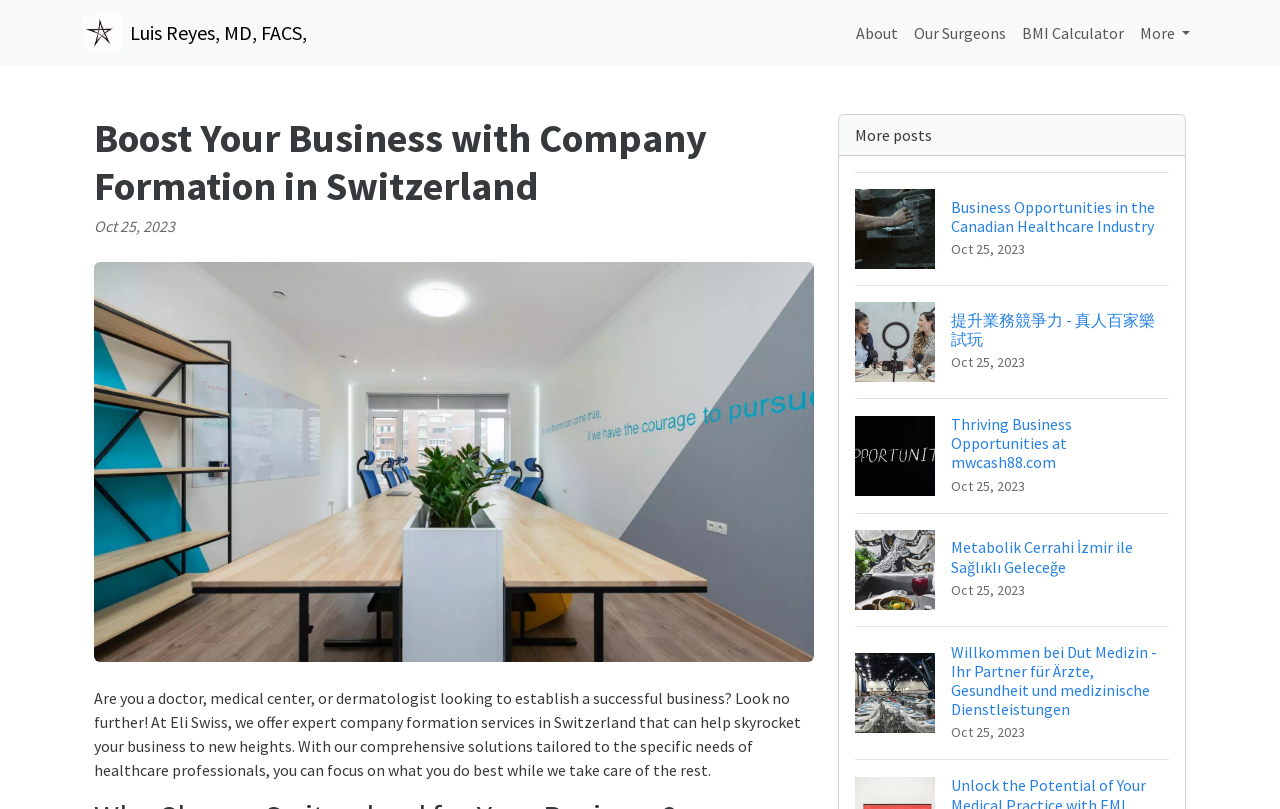What is the date mentioned in the webpage?
Carefully analyze the image and provide a detailed answer to the question.

The date 'Oct 25, 2023' is mentioned multiple times in the webpage, specifically in the links under the 'More' dropdown menu and in the static text above the links.